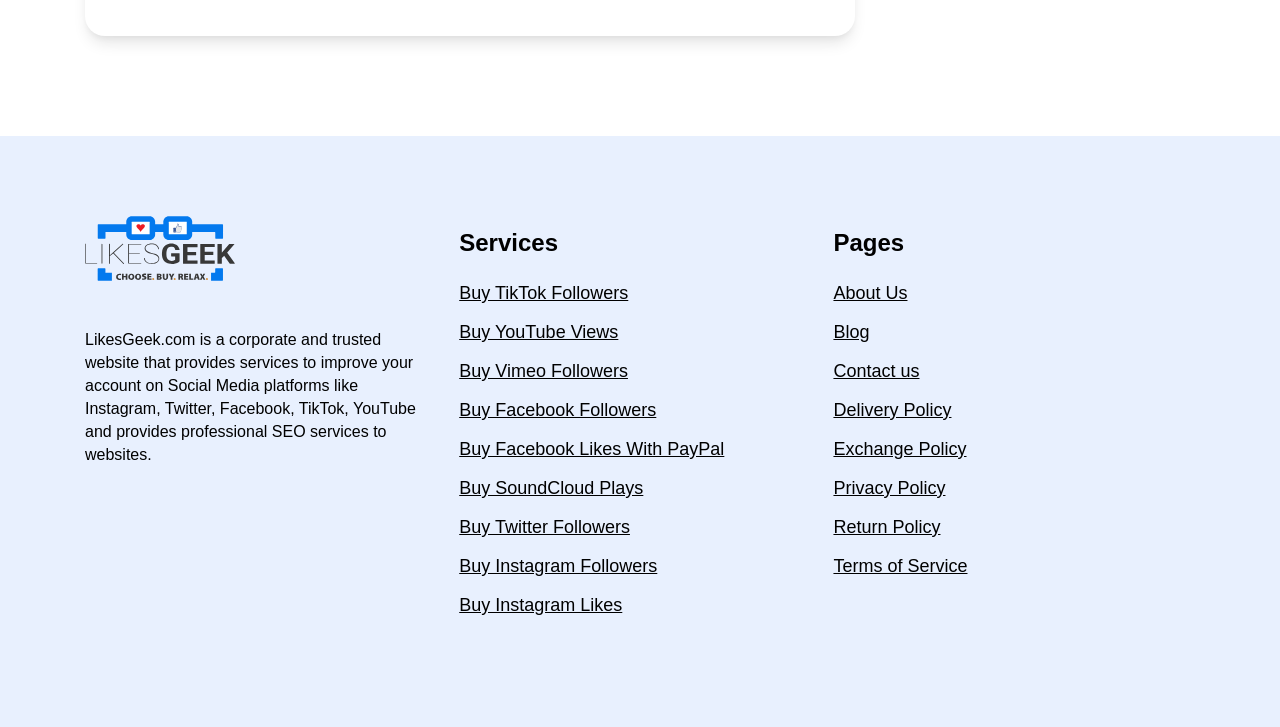Answer this question in one word or a short phrase: What is the price of buying Facebook likes?

$0.49